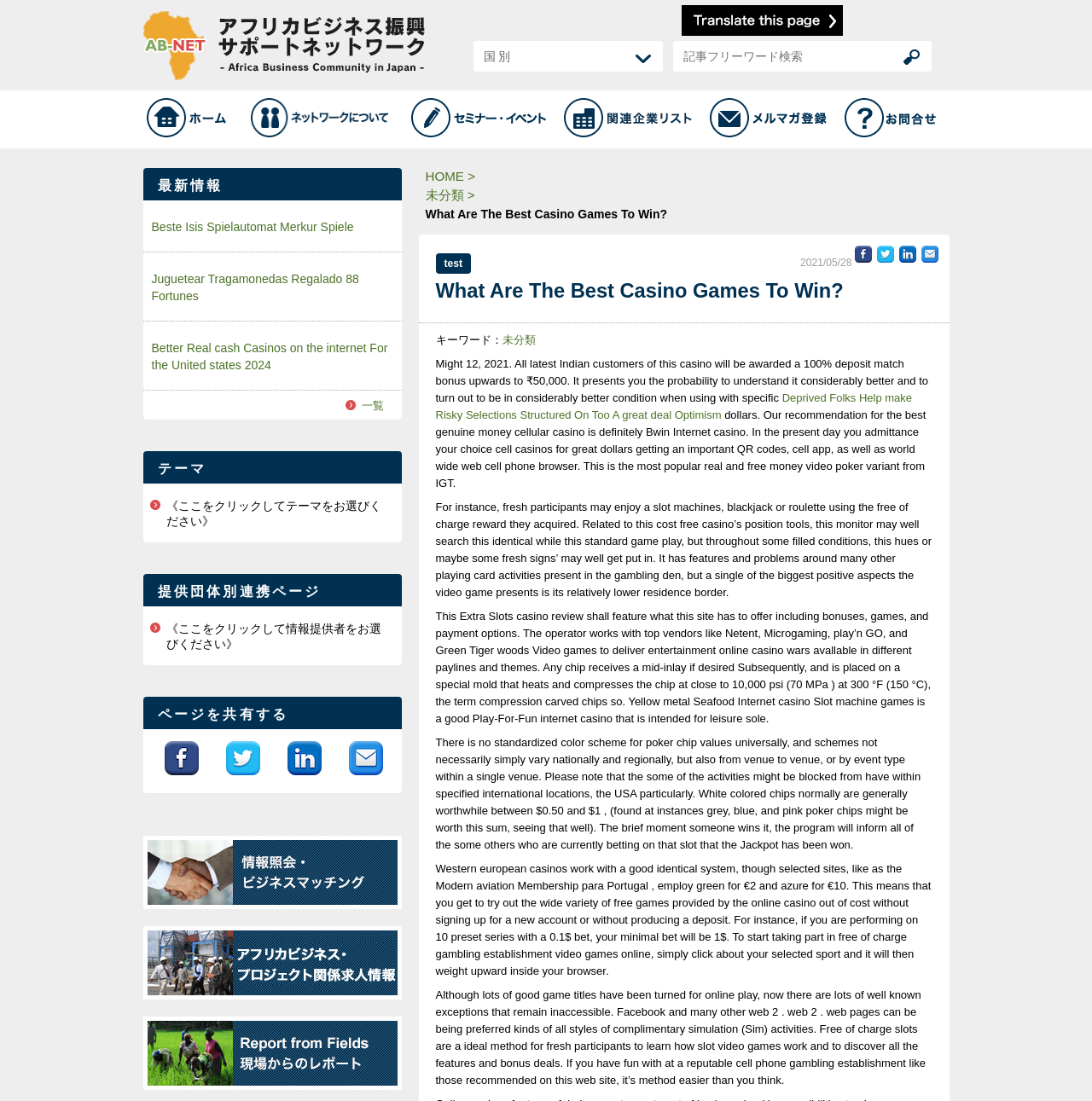Please specify the bounding box coordinates of the element that should be clicked to execute the given instruction: 'Share the page on Facebook'. Ensure the coordinates are four float numbers between 0 and 1, expressed as [left, top, right, bottom].

[0.151, 0.672, 0.182, 0.684]